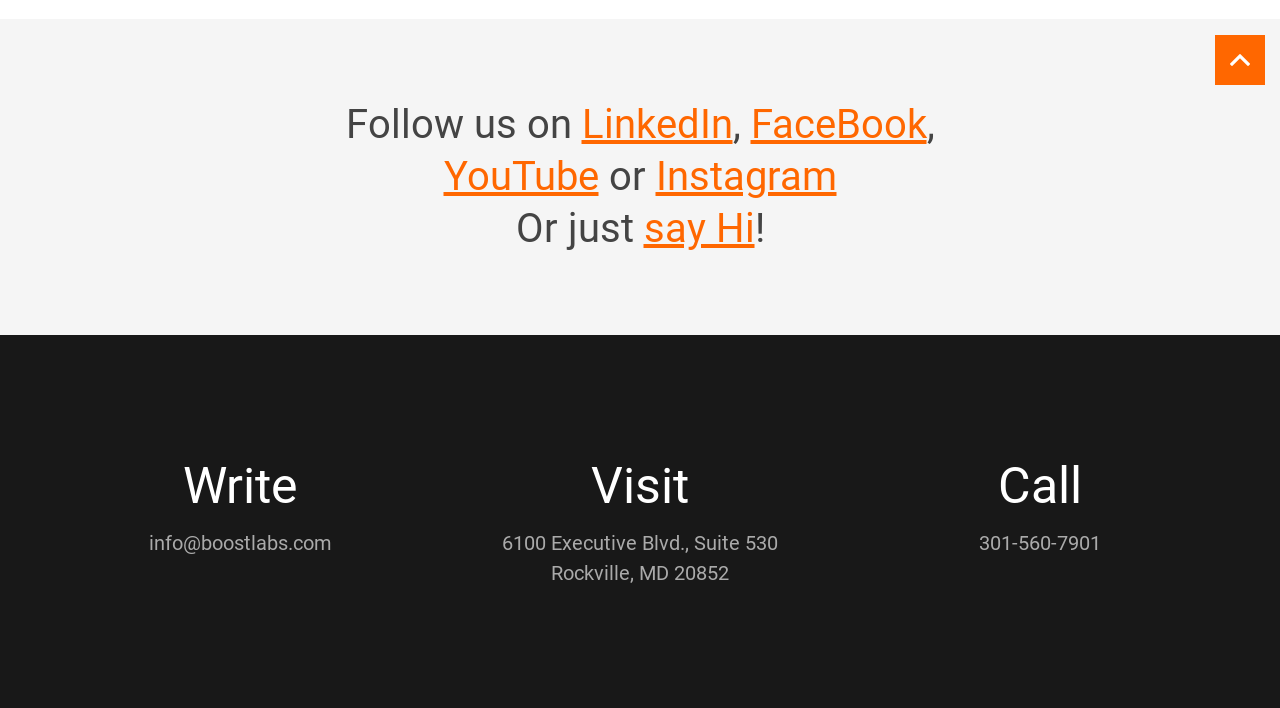What is the email address to contact?
Refer to the image and provide a concise answer in one word or phrase.

info@boostlabs.com